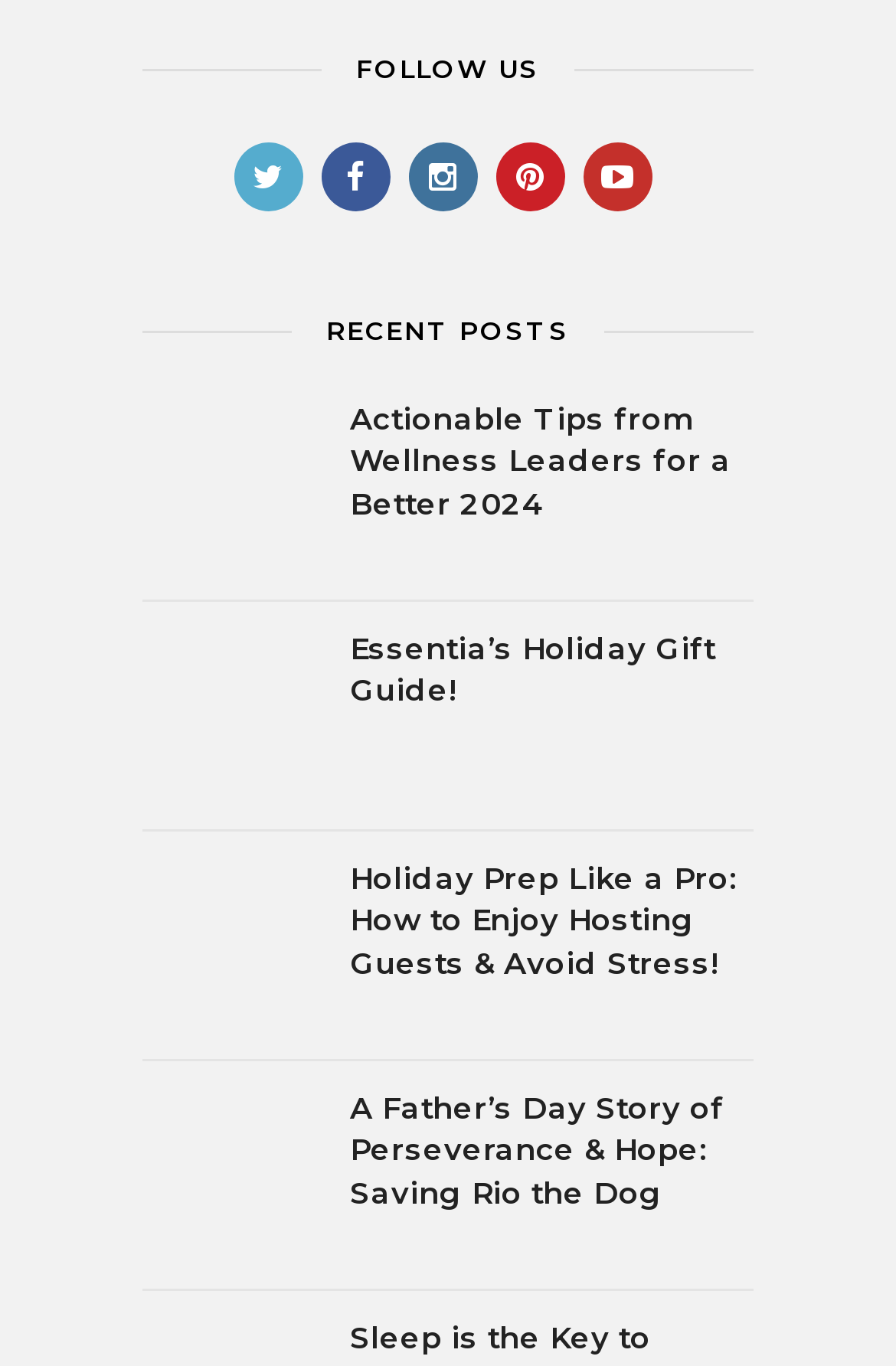Please locate the bounding box coordinates of the region I need to click to follow this instruction: "Read the blog post about actionable tips for a better 2024".

[0.391, 0.293, 0.816, 0.381]